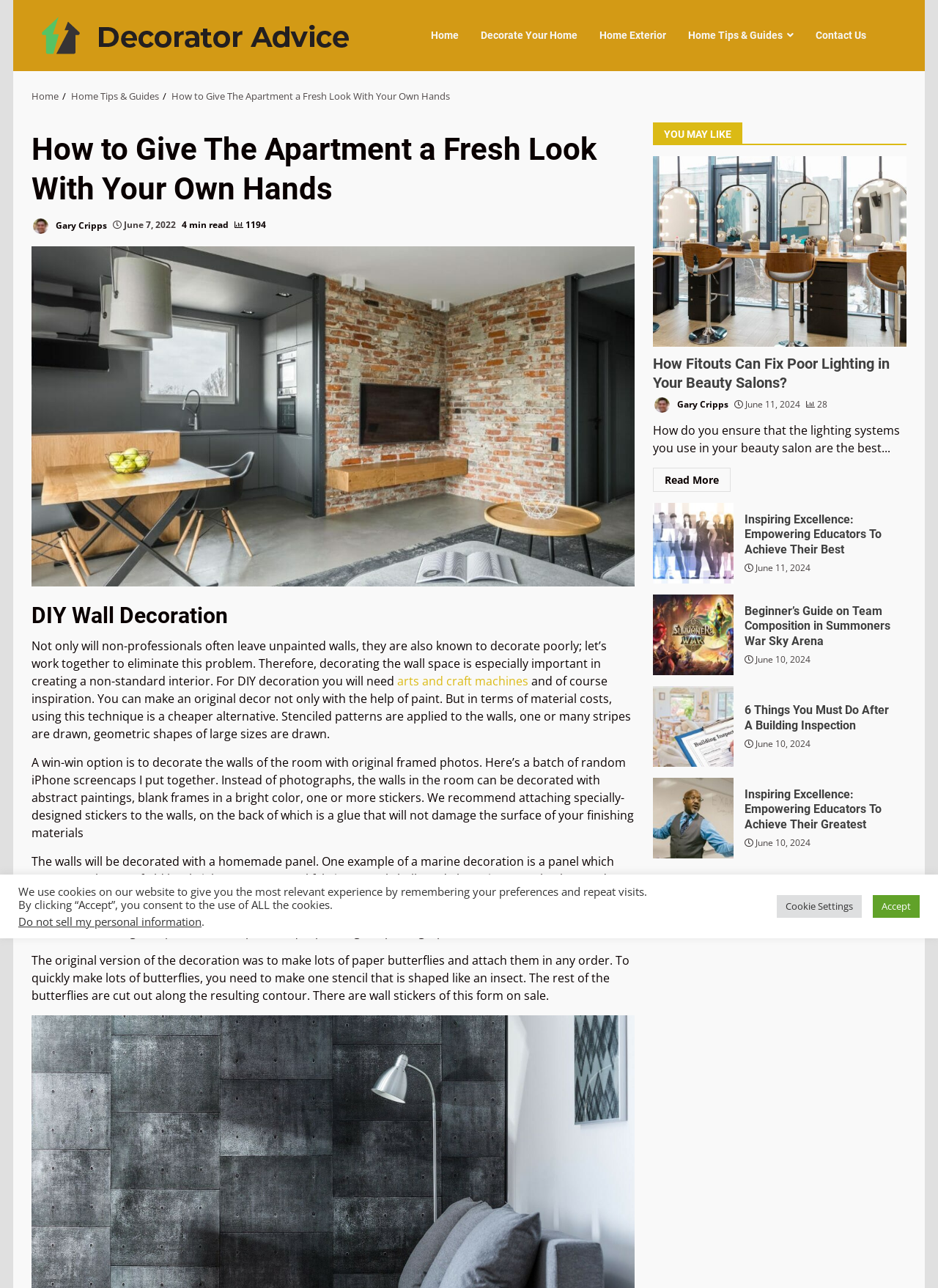Give a short answer using one word or phrase for the question:
What is the topic of the current article?

DIY Wall Decoration